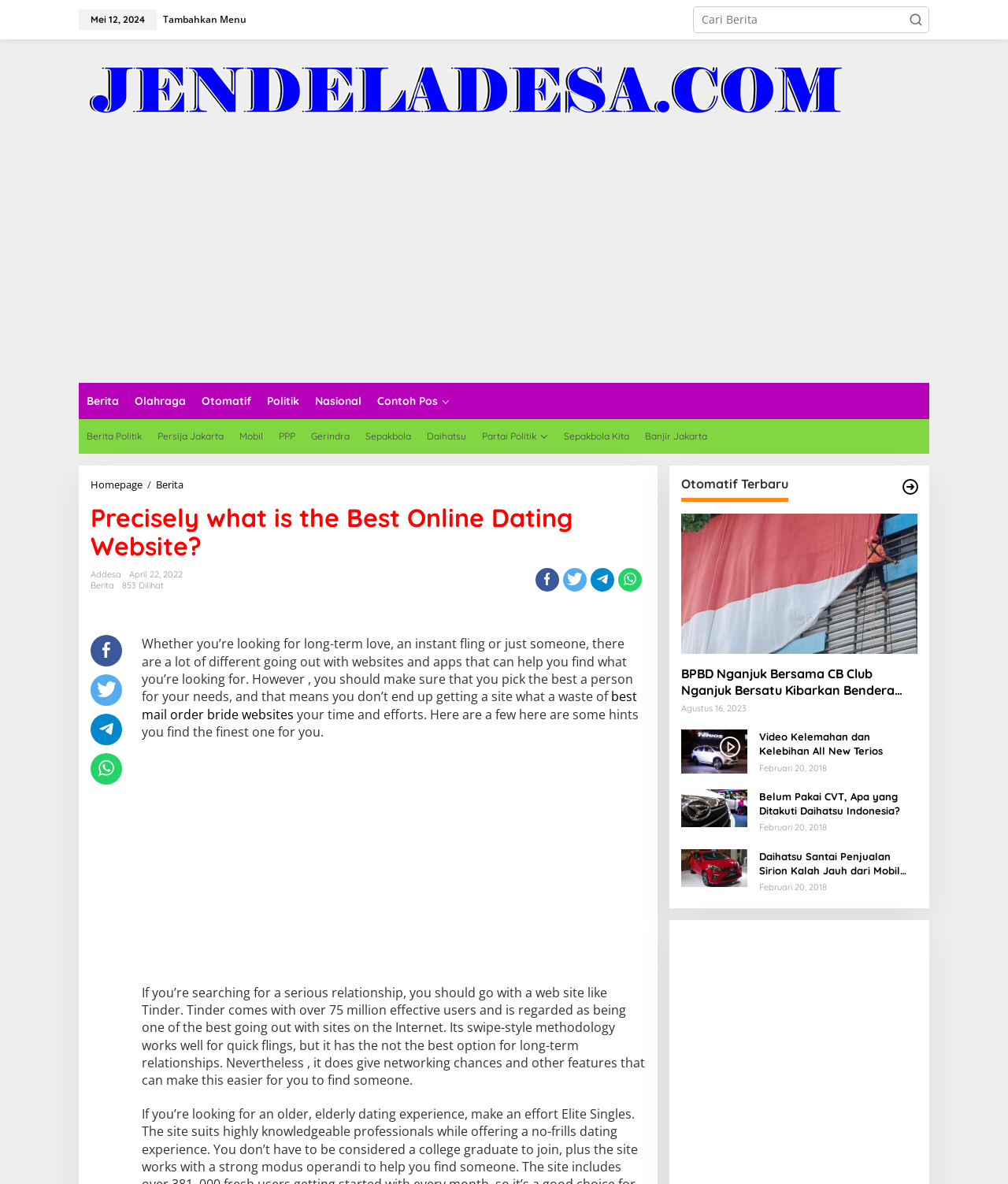Describe the webpage in detail, including text, images, and layout.

This webpage appears to be a news article or blog post about online dating websites. At the top of the page, there is a date "Mei 12, 2024" and a link "Tambahkan Menu" on the left side, followed by a search bar "Cari Berita" with a button on the right side. Below this, there is a logo "JENDELA DESA" with a link to the homepage.

The main content of the page is divided into two sections. On the left side, there are several links to different news categories, such as "Berita", "Olahraga", "Otomatif", "Politik", and "Nasional". Below these links, there are more specific news links, including "Berita Politik", "Persija Jakarta", and "Sepakbola".

On the right side, there is a large section dedicated to the article "Precisely what is the Best Online Dating Website?". The article starts with a heading and a brief introduction, followed by a paragraph of text discussing the importance of choosing the right online dating website. There are also several links to other related articles, such as "best mail order bride websites".

Below the article, there are several advertisements and sponsored links, including an iframe labeled "Advertisement". Further down, there are more news links and articles, including "Otomatif Terbaru" and several articles about cars, such as "All new terios" and "Logo daihatsu". Each of these articles has a date and a brief summary, and some of them include images.